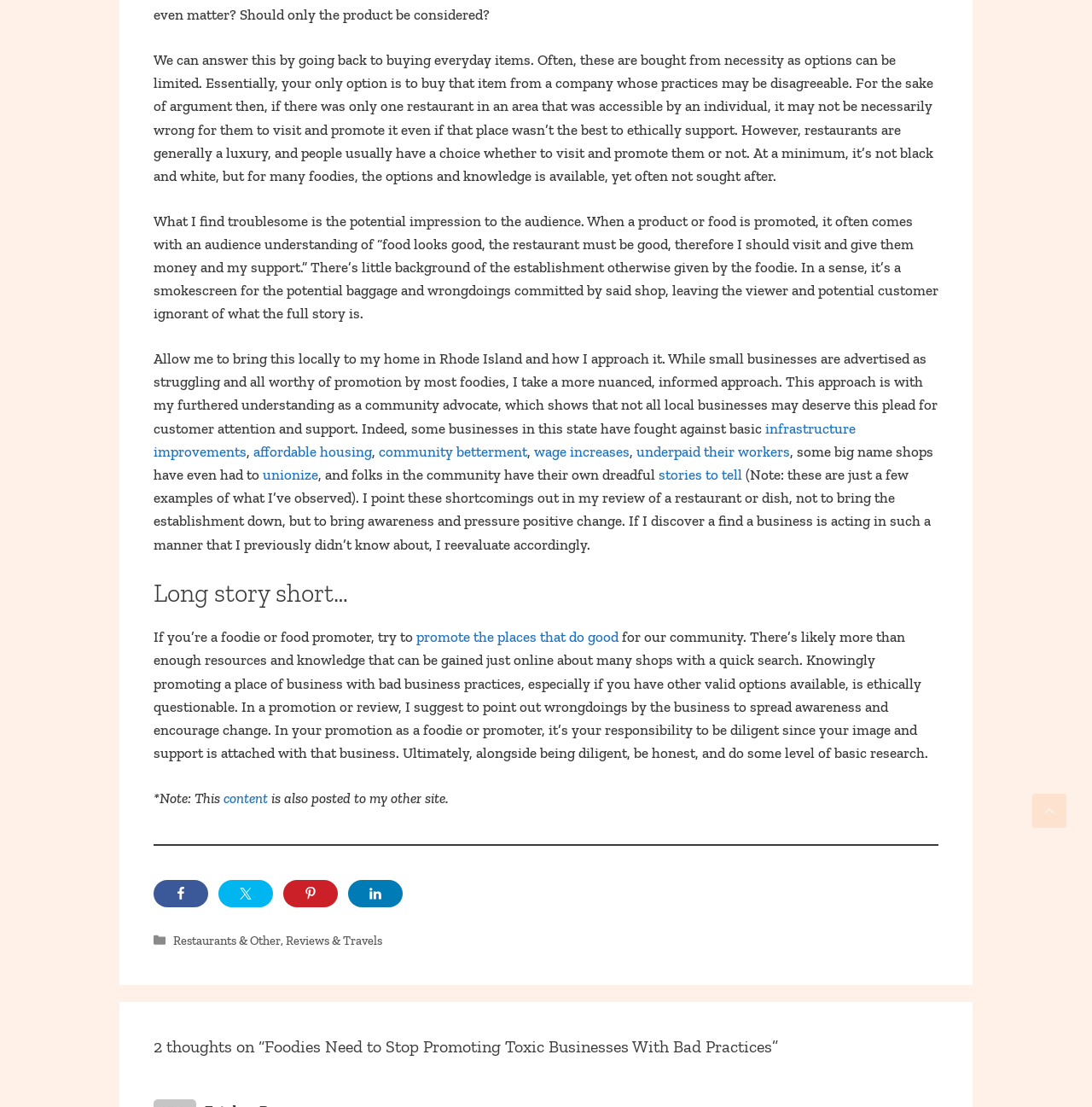What is the author's approach to promoting local businesses?
Provide an in-depth and detailed answer to the question.

The author mentions that they take a nuanced and informed approach to promoting local businesses, considering factors such as infrastructure improvements, affordable housing, and community betterment. This approach is different from the typical approach of simply promoting all local businesses.